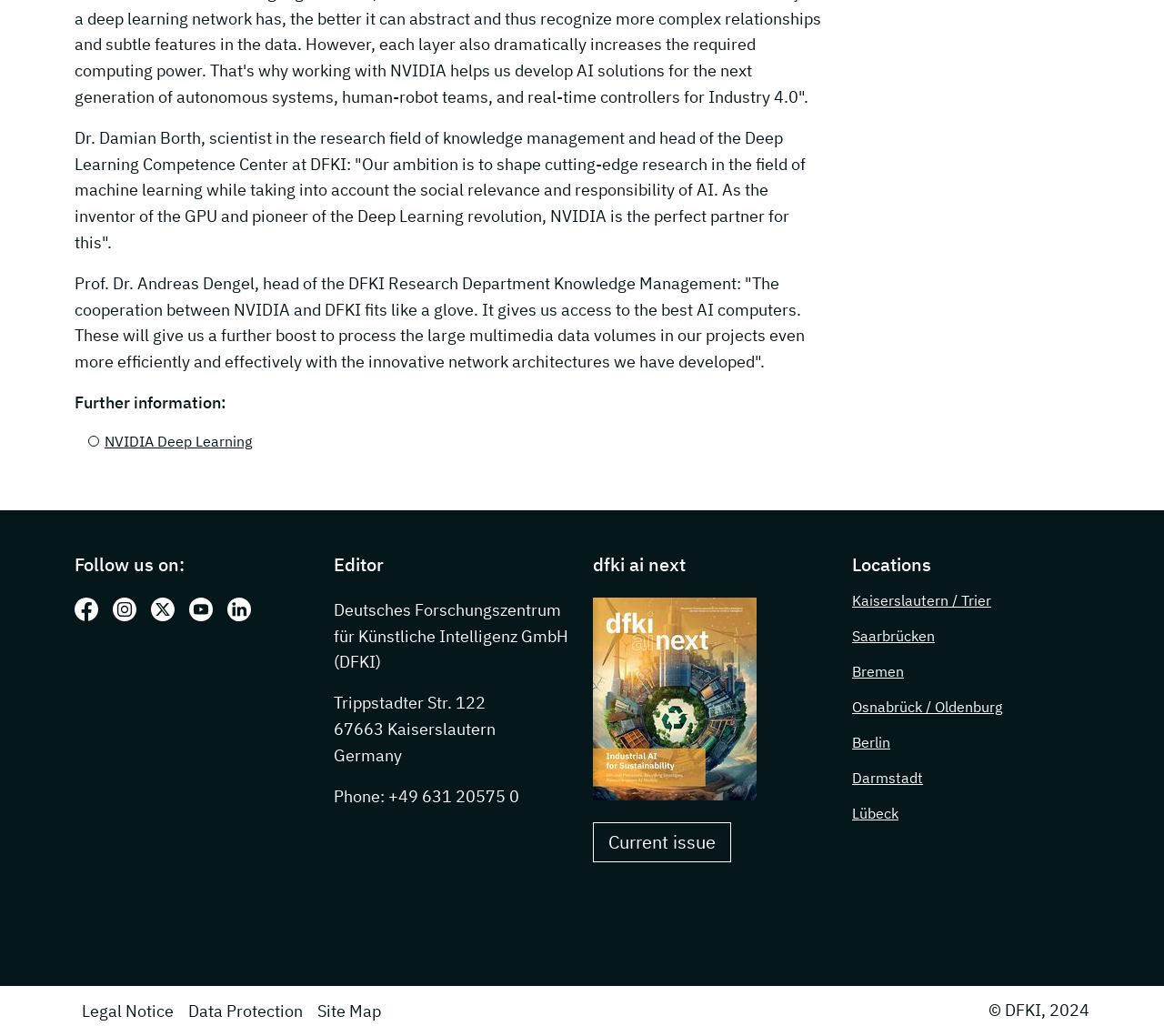Identify the bounding box of the UI element that matches this description: "Bremen".

[0.732, 0.639, 0.777, 0.657]